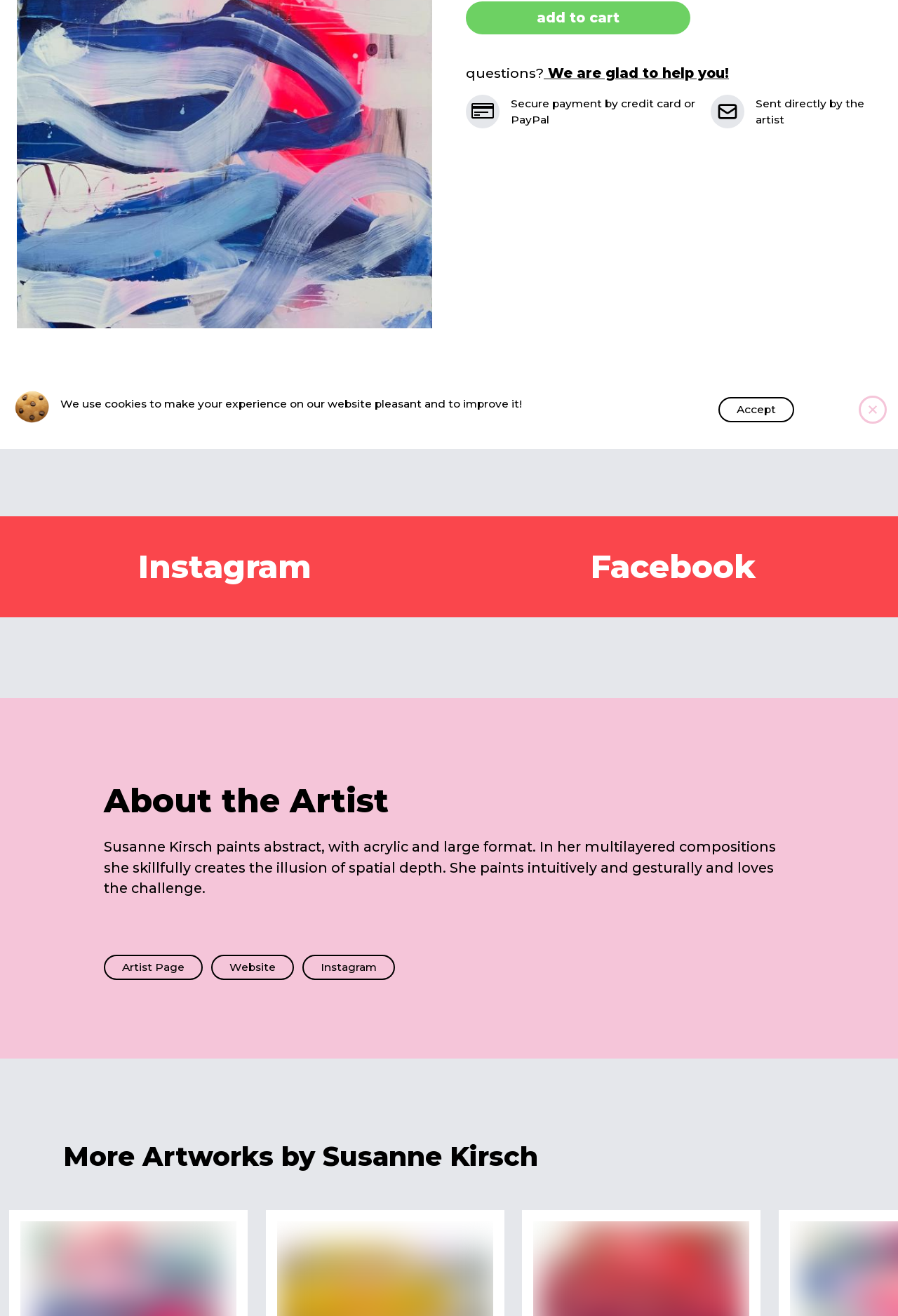Bounding box coordinates should be in the format (top-left x, top-left y, bottom-right x, bottom-right y) and all values should be floating point numbers between 0 and 1. Determine the bounding box coordinate for the UI element described as: Artist Page

[0.116, 0.726, 0.226, 0.745]